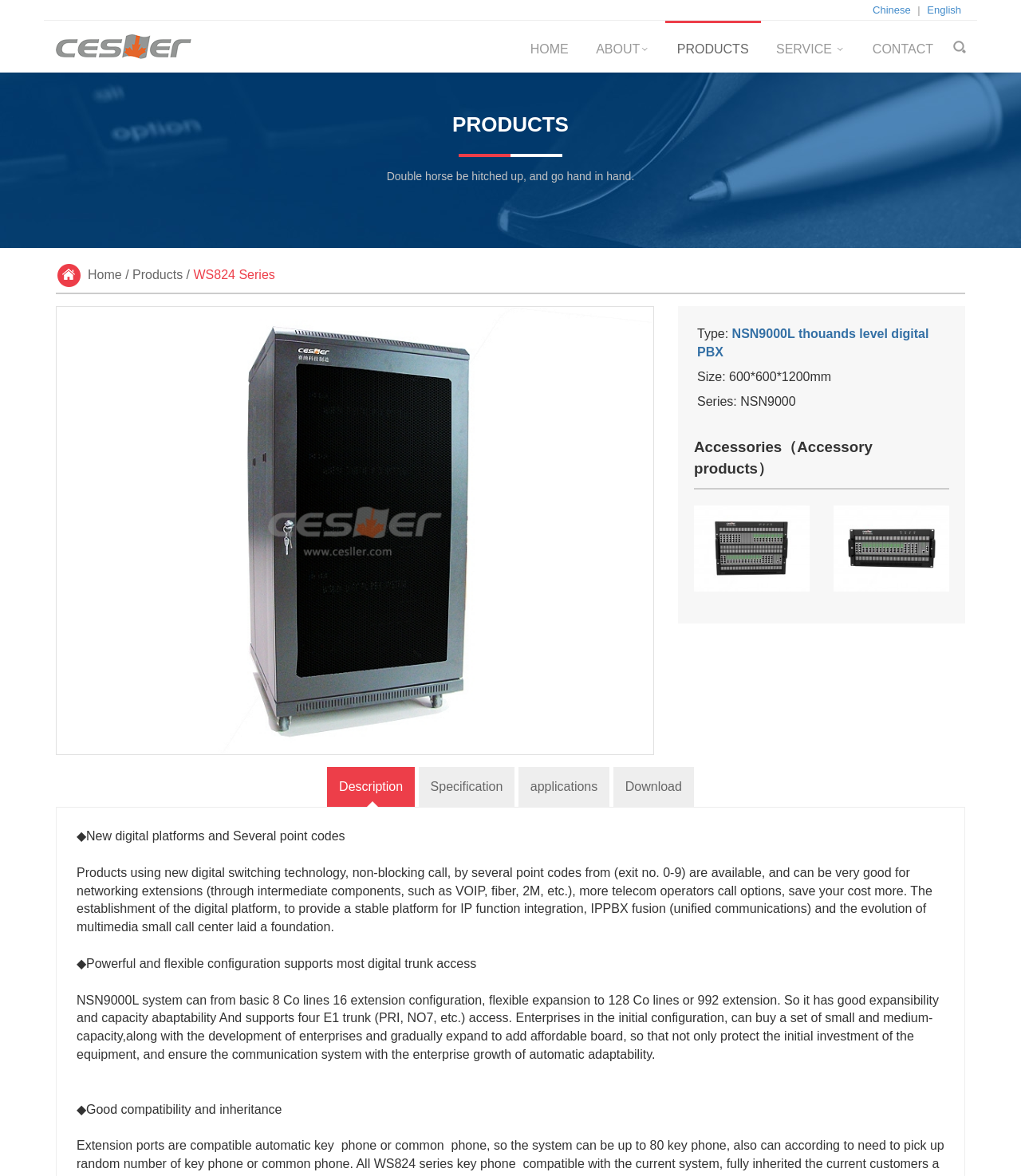What is the benefit of the digital platform?
Can you give a detailed and elaborate answer to the question?

I found the answer by reading the static text 'The establishment of the digital platform, to provide a stable platform for IP function integration, IPPBX fusion (unified communications) and the evolution of multimedia small call center laid a foundation.' which describes the benefits of the digital platform.